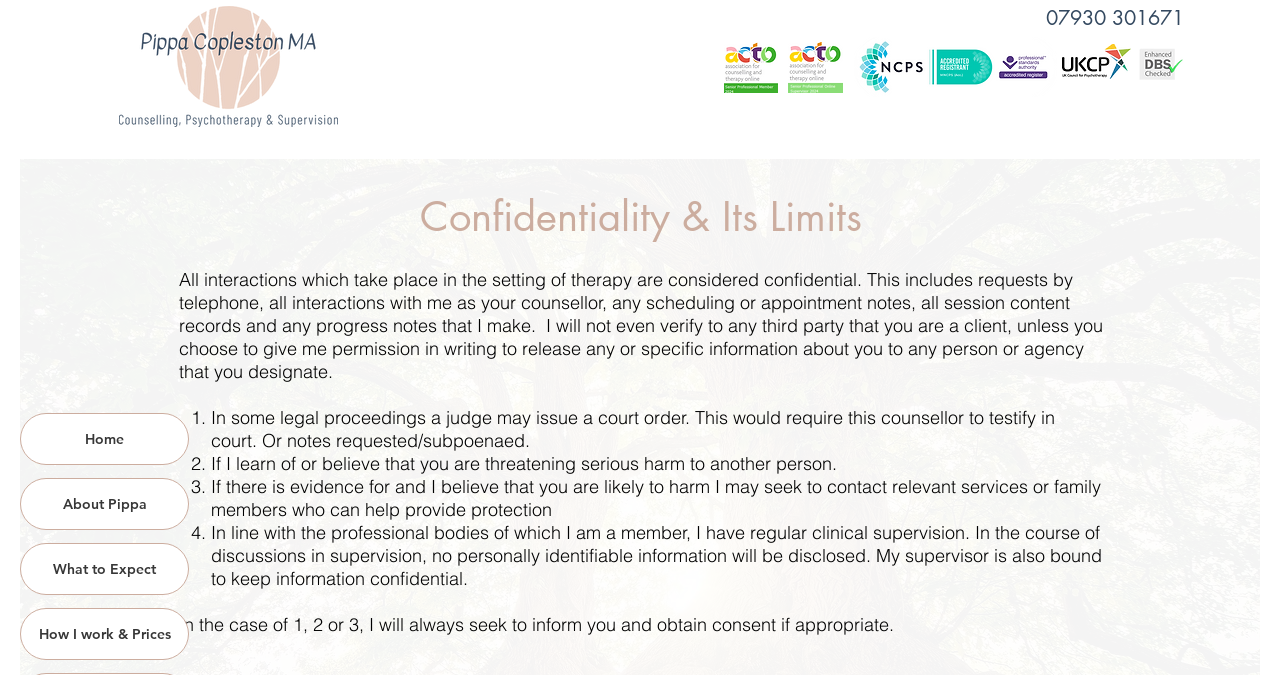What is the purpose of the clinical supervision?
From the screenshot, supply a one-word or short-phrase answer.

To keep information confidential